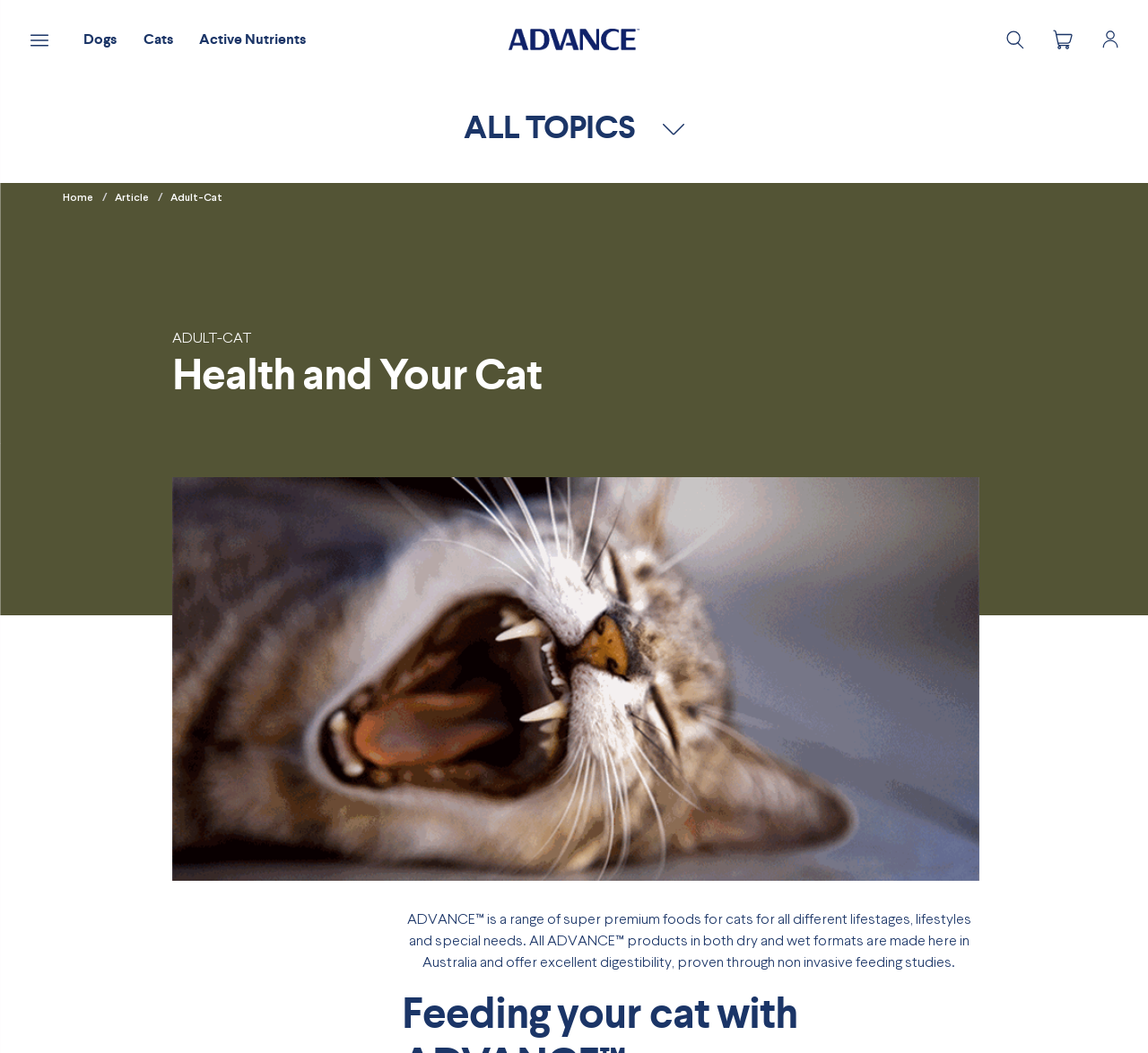Please specify the bounding box coordinates in the format (top-left x, top-left y, bottom-right x, bottom-right y), with values ranging from 0 to 1. Identify the bounding box for the UI component described as follows: Home

[0.055, 0.181, 0.081, 0.193]